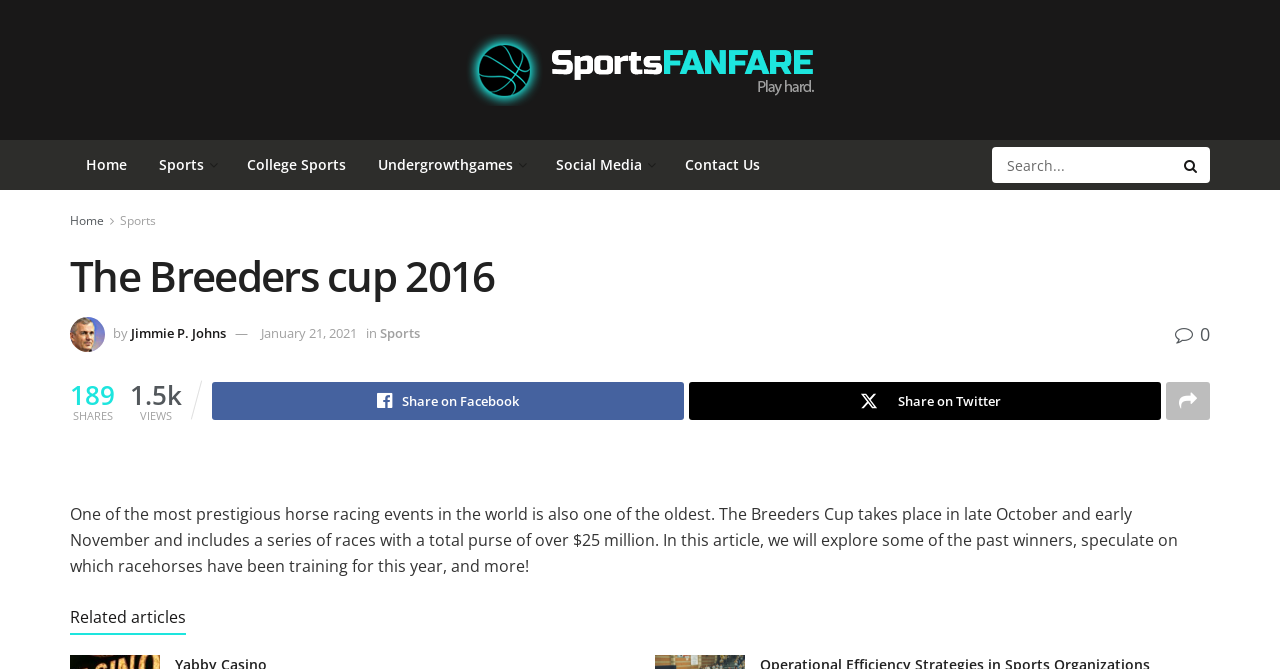Provide an in-depth caption for the webpage.

The webpage is about the Breeders Cup, a prestigious horse racing event. At the top, there is a logo of "Sports Fanfare" with a link to the website. Below the logo, there is a navigation menu with links to "Home", "Sports", "College Sports", "Undergrowthgames", "Social Media", and "Contact Us". 

To the right of the navigation menu, there is a search bar with a "Search" button. 

Below the navigation menu, there is a heading that reads "The Breeders cup 2016". Next to the heading, there is a small image of a person, Jimmie P. Johns, with a link to his profile. The article is dated January 21, 2021, and is categorized under "Sports". 

The main content of the webpage is an article that provides an overview of the Breeders Cup, including its history, the series of races, and the total purse. The article also mentions that it will explore past winners and speculate on which racehorses are training for the event.

At the bottom of the article, there are social media sharing links, including Facebook, Twitter, and an unknown platform represented by an icon. There are also counters for shares and views.

Finally, there is a section titled "Related articles" at the very bottom of the webpage.